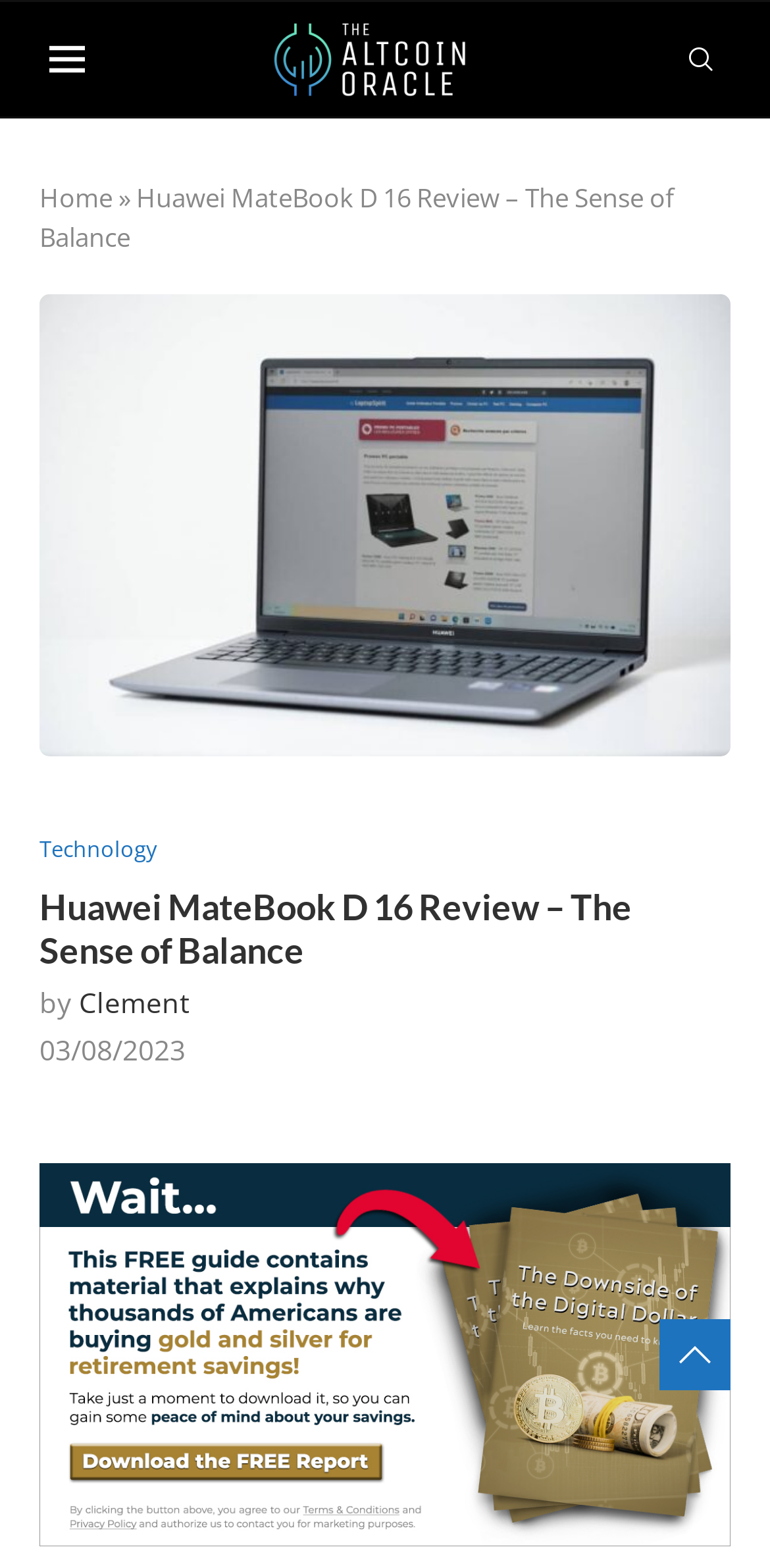Articulate a complete and detailed caption of the webpage elements.

The webpage is a review of the Huawei MateBook D 16, with a focus on its 2022 update. At the top left of the page, there is a small image, and next to it, a link to "The Altcoin Oracle" with its logo. Below this, there is a navigation menu with a "Home" link, followed by a "»" symbol, and then the title of the review, "Huawei MateBook D 16 Review – The Sense of Balance".

On the right side of the title, there is a large image that takes up most of the width of the page. Below the title, there is a link to the review, and below that, a category link to "Technology". The main review title is also presented as a heading, followed by the author's name, "Clement", and the date of the review, "03/08/2023".

At the bottom of the page, there is another large image that spans the width of the page, and a link to an unknown destination. Overall, the page has a simple layout with a focus on the review content, accompanied by several images and navigation links.